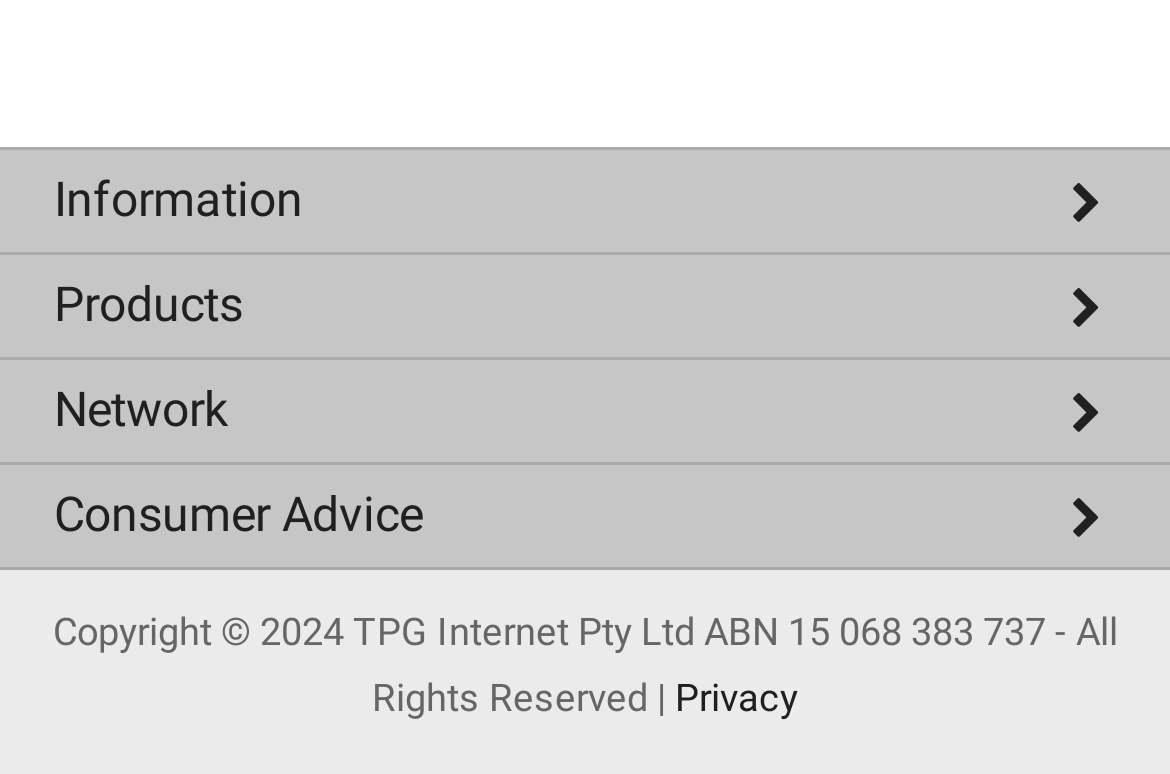Please provide a detailed answer to the question below based on the screenshot: 
How many main categories are there?

By analyzing the webpage, I found four main categories: 'Information', 'Products', 'Network', and 'Consumer Advice'. These categories are represented by static text elements with distinct bounding box coordinates.